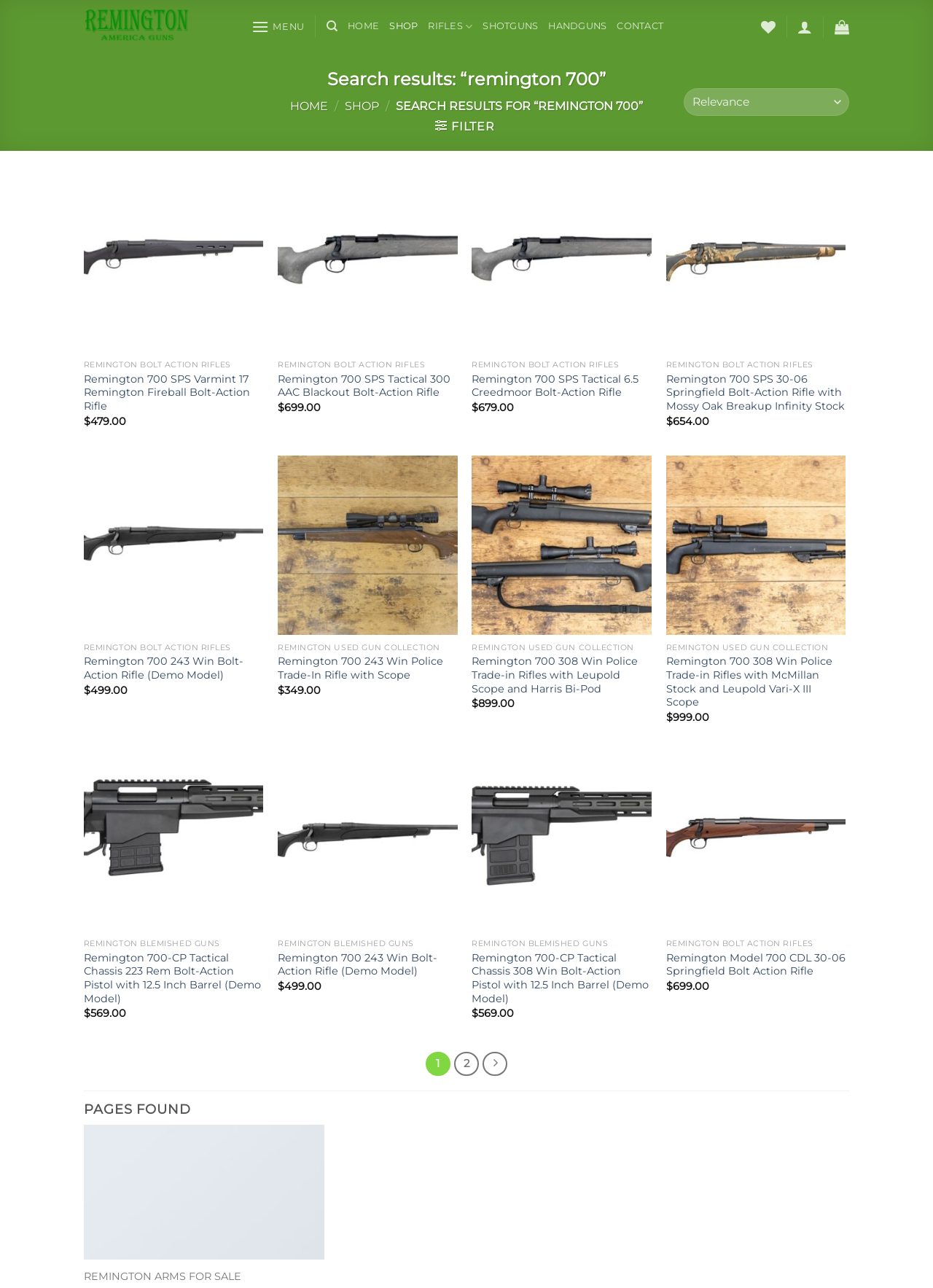Please use the details from the image to answer the following question comprehensively:
What is the price of the Remington 700 SPS Varmint 17 Remington Fireball Bolt-Action Rifle?

According to the webpage, the price of the Remington 700 SPS Varmint 17 Remington Fireball Bolt-Action Rifle is $479.00, as indicated by the text '$479.00' next to the rifle's description.